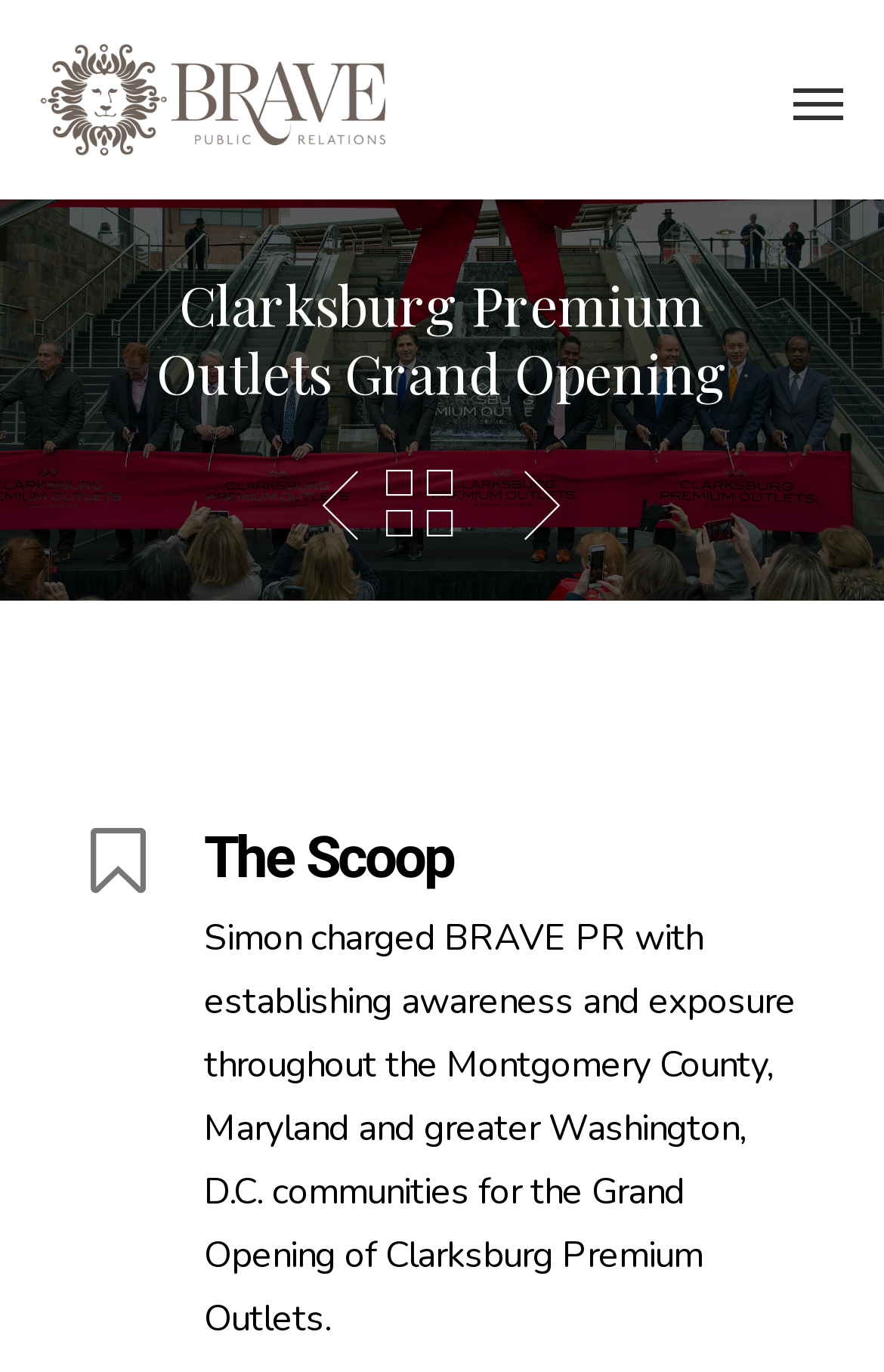Carefully examine the image and provide an in-depth answer to the question: What is the event being promoted?

I found the answer by reading the heading element 'Clarksburg Premium Outlets Grand Opening' which suggests that the event being promoted is the grand opening of Clarksburg Premium Outlets.